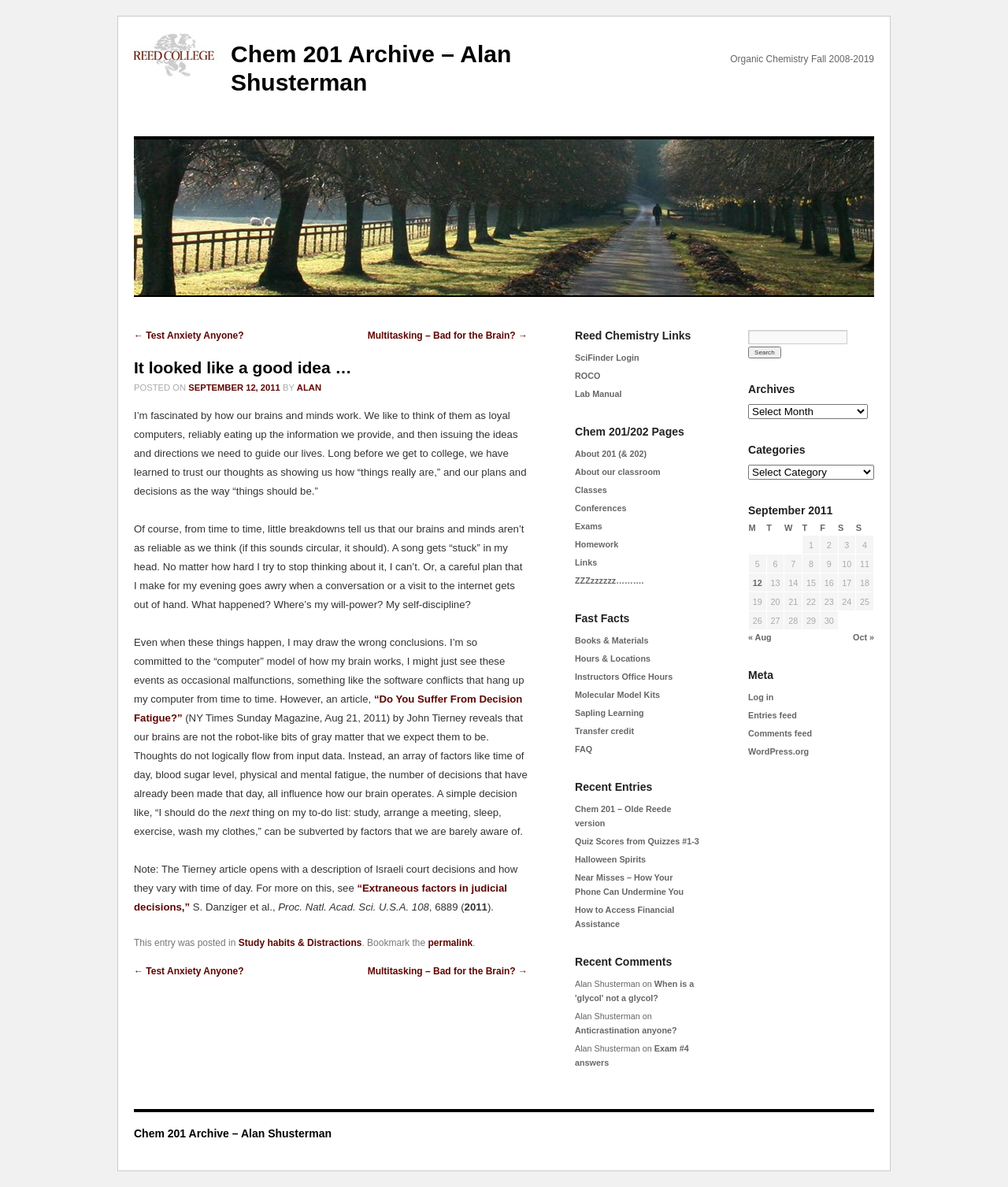Please specify the bounding box coordinates of the area that should be clicked to accomplish the following instruction: "Click the 'permalink' link". The coordinates should consist of four float numbers between 0 and 1, i.e., [left, top, right, bottom].

[0.425, 0.79, 0.469, 0.799]